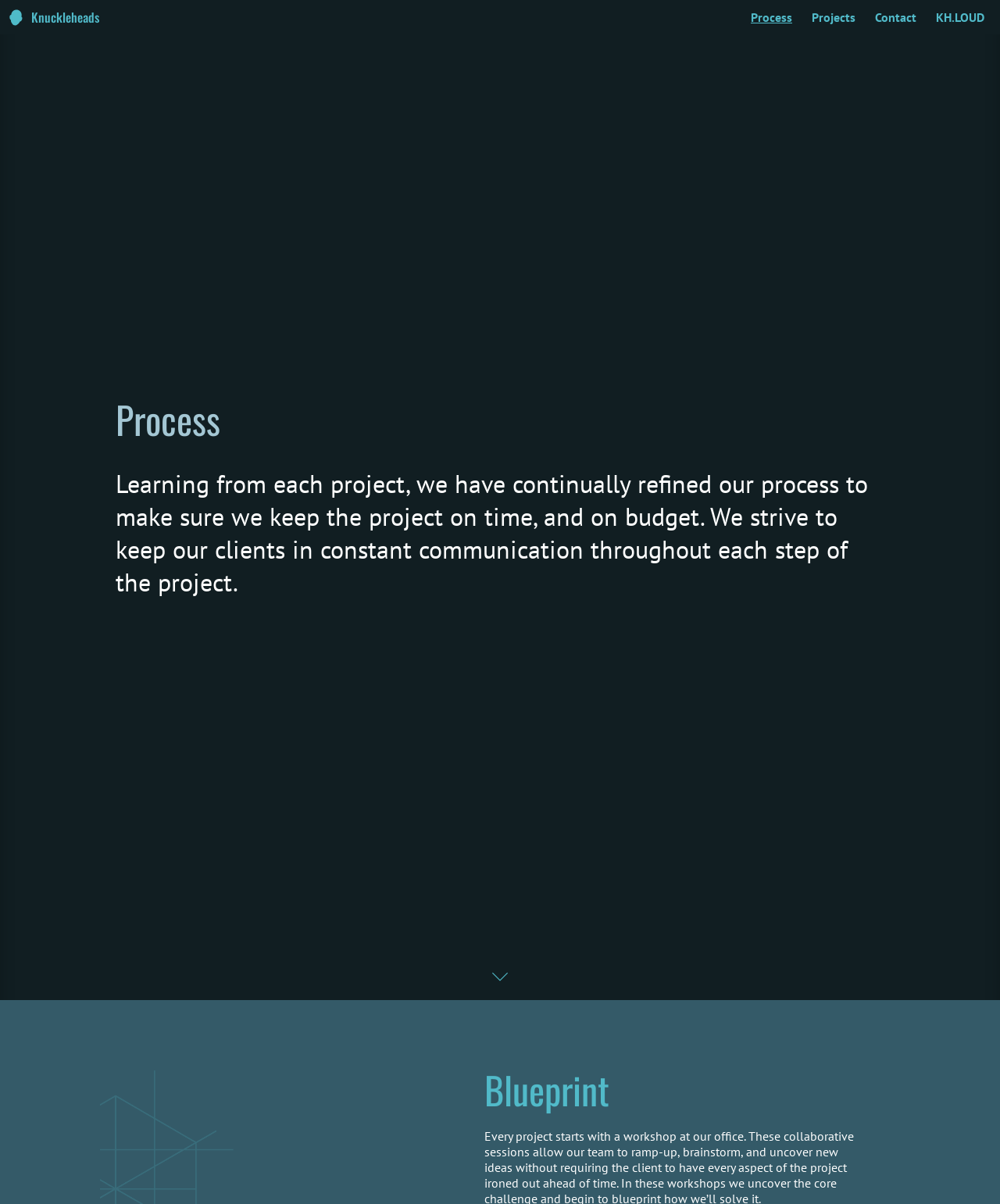Provide a one-word or brief phrase answer to the question:
What is the name of the company?

Knuckleheads, Inc.